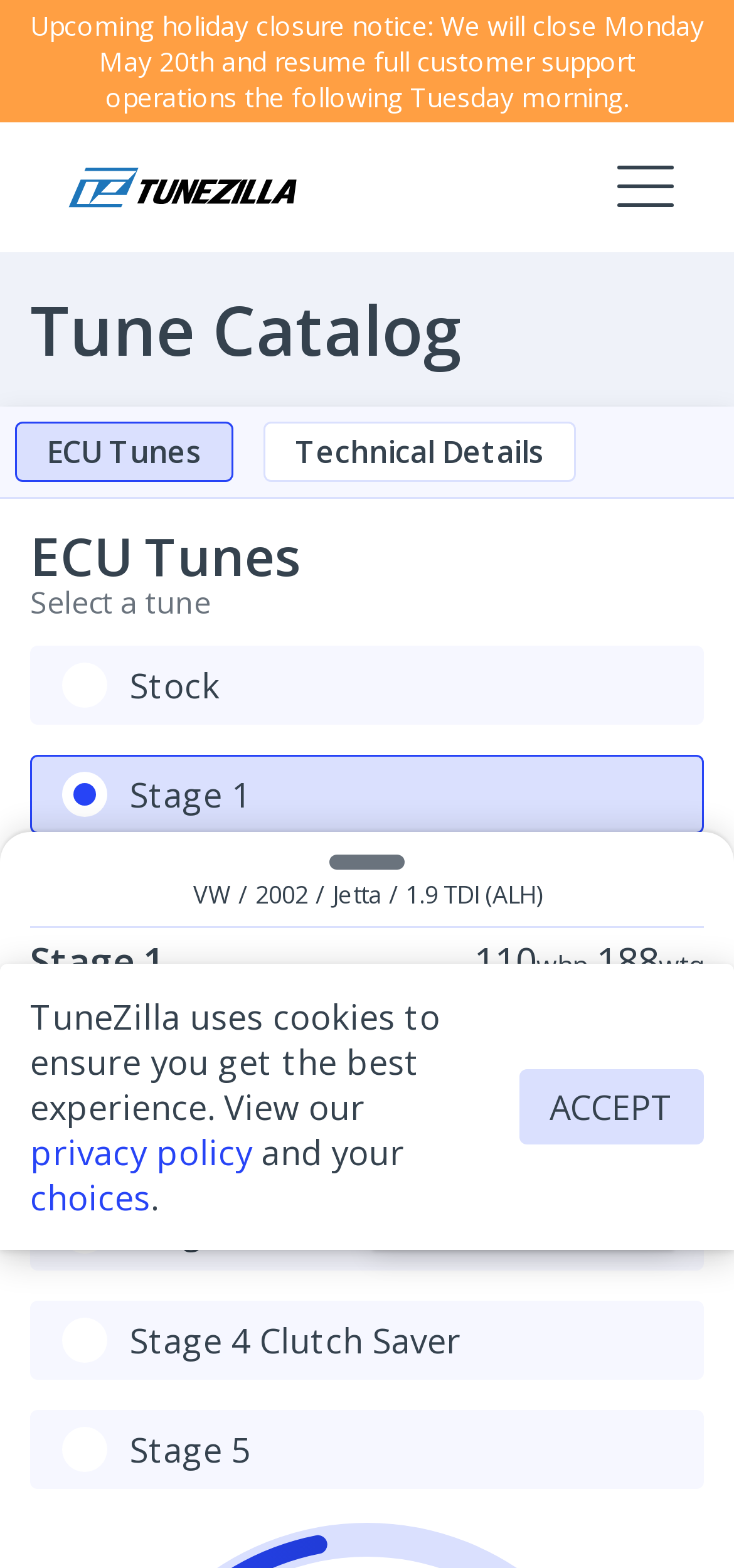Articulate a detailed summary of the webpage's content and design.

This webpage is about ECU tunes for a 2002 VW Jetta 1.9 TDI (ALH) from TuneZilla Software Ltd. At the top, there is a notice about an upcoming holiday closure. Below that, there is a link to the company's website and an image of the company's logo. 

The main content of the page is divided into two sections. On the left, there is a menu with a heading "Tune Catalog" and buttons for "ECU Tunes" and "Technical Details". Below that, there is a list of tune options, including "Stock", "Stage 1", "Stage 1.5", "Stage 2", "Stage 3", "Stage 4", "Stage 4 Clutch Saver", and "Stage 5". 

On the right, there is a section with a heading "Stage 1" and details about the tune, including horsepower and torque ratings. Below that, there is a section with a heading "ECU Tunes" and a price of $349.00. There is also a subtotal and a "PURCHASE" button. 

At the bottom of the page, there is a notice about cookies and a link to the privacy policy. There is also a button to "ACCEPT" the cookies. Finally, there is a heading "Contact" and a link to select a new vehicle.